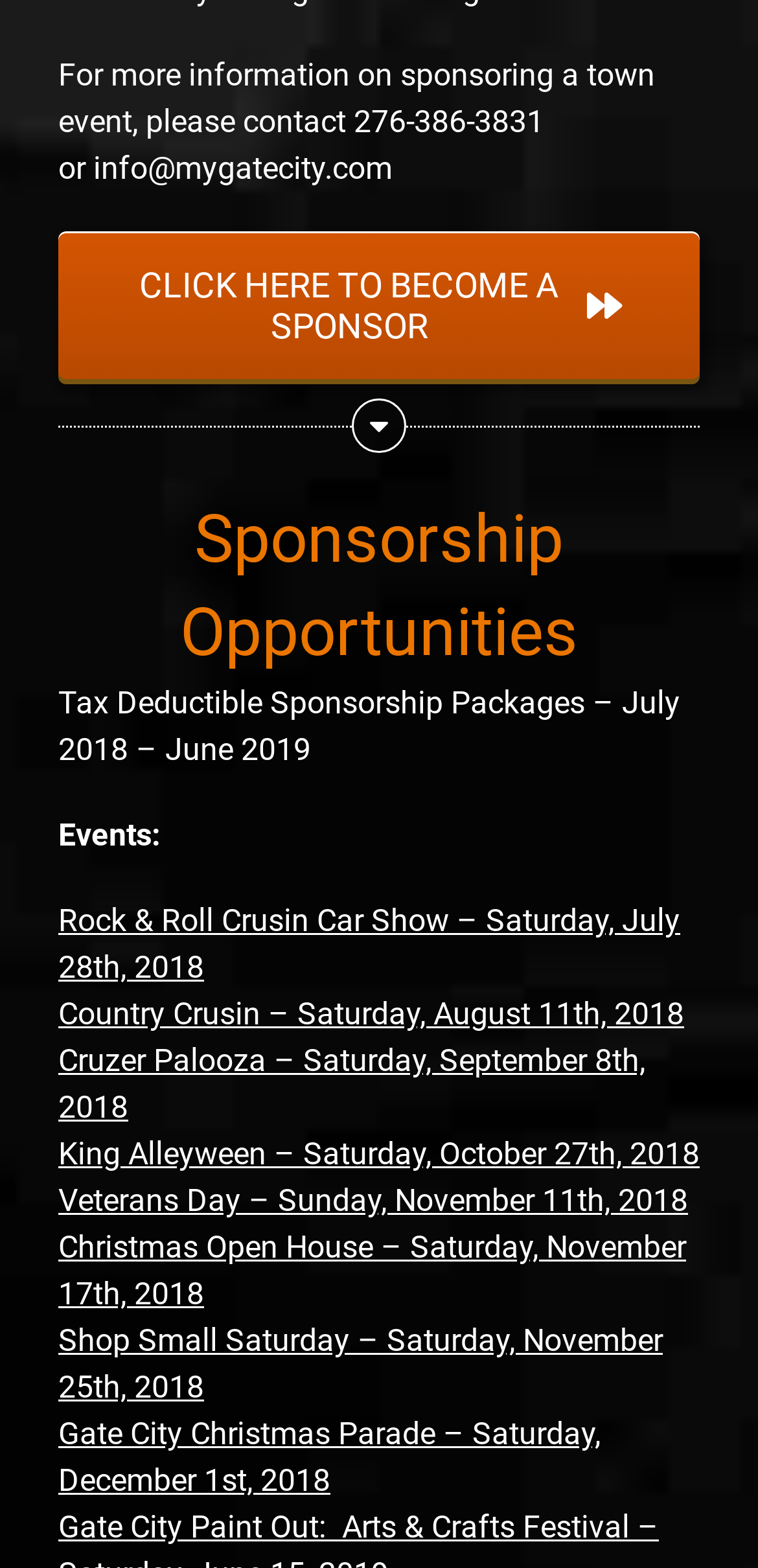Determine the coordinates of the bounding box for the clickable area needed to execute this instruction: "become a sponsor".

[0.077, 0.147, 0.923, 0.241]